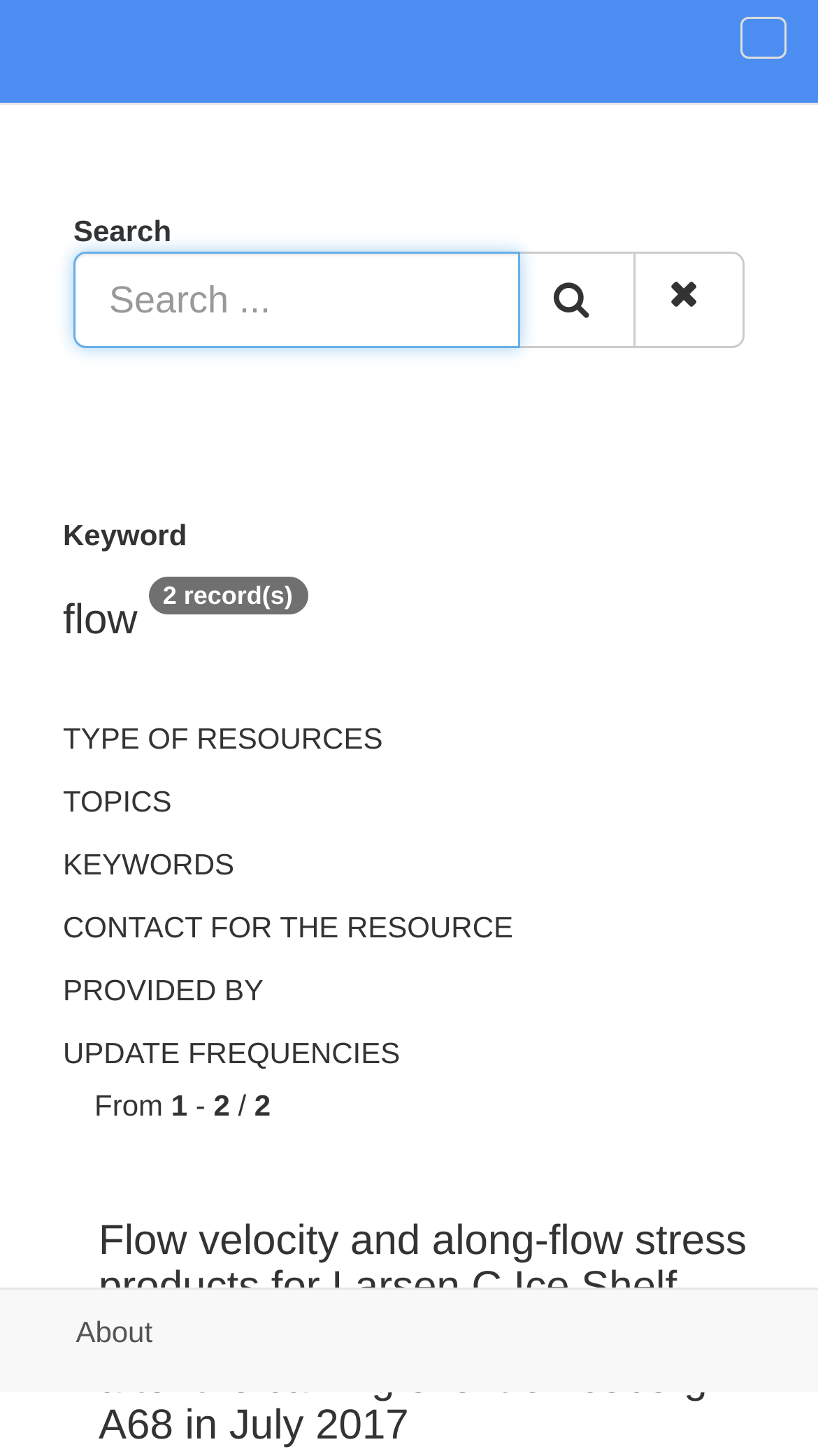Can you locate the main headline on this webpage and provide its text content?

Flow velocity and along-flow stress products for Larsen C Ice Shelf, Antarctica, modelled before and after the calving event of Iceberg A68 in July 2017